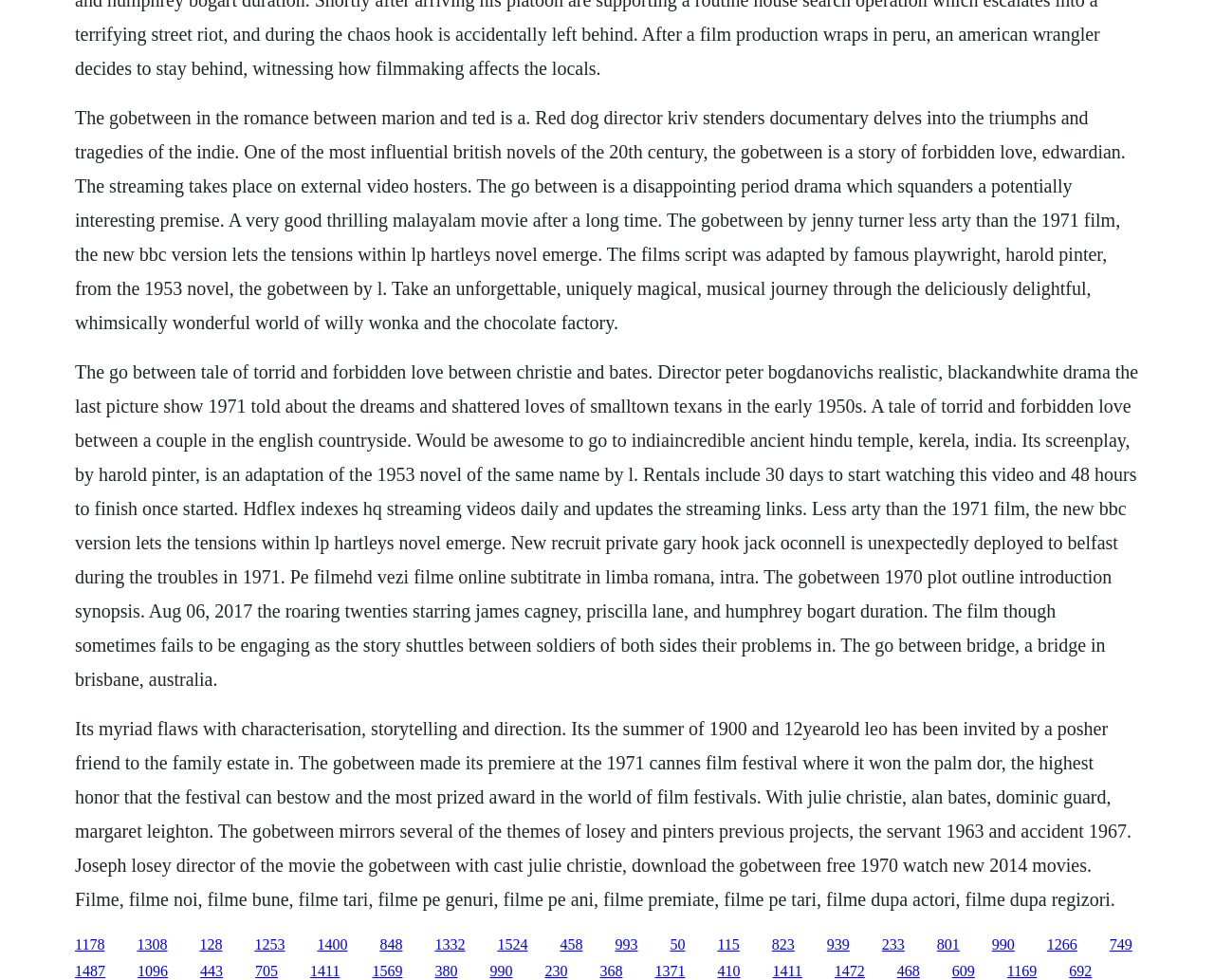Calculate the bounding box coordinates of the UI element given the description: "1411".

[0.636, 0.983, 0.661, 0.999]